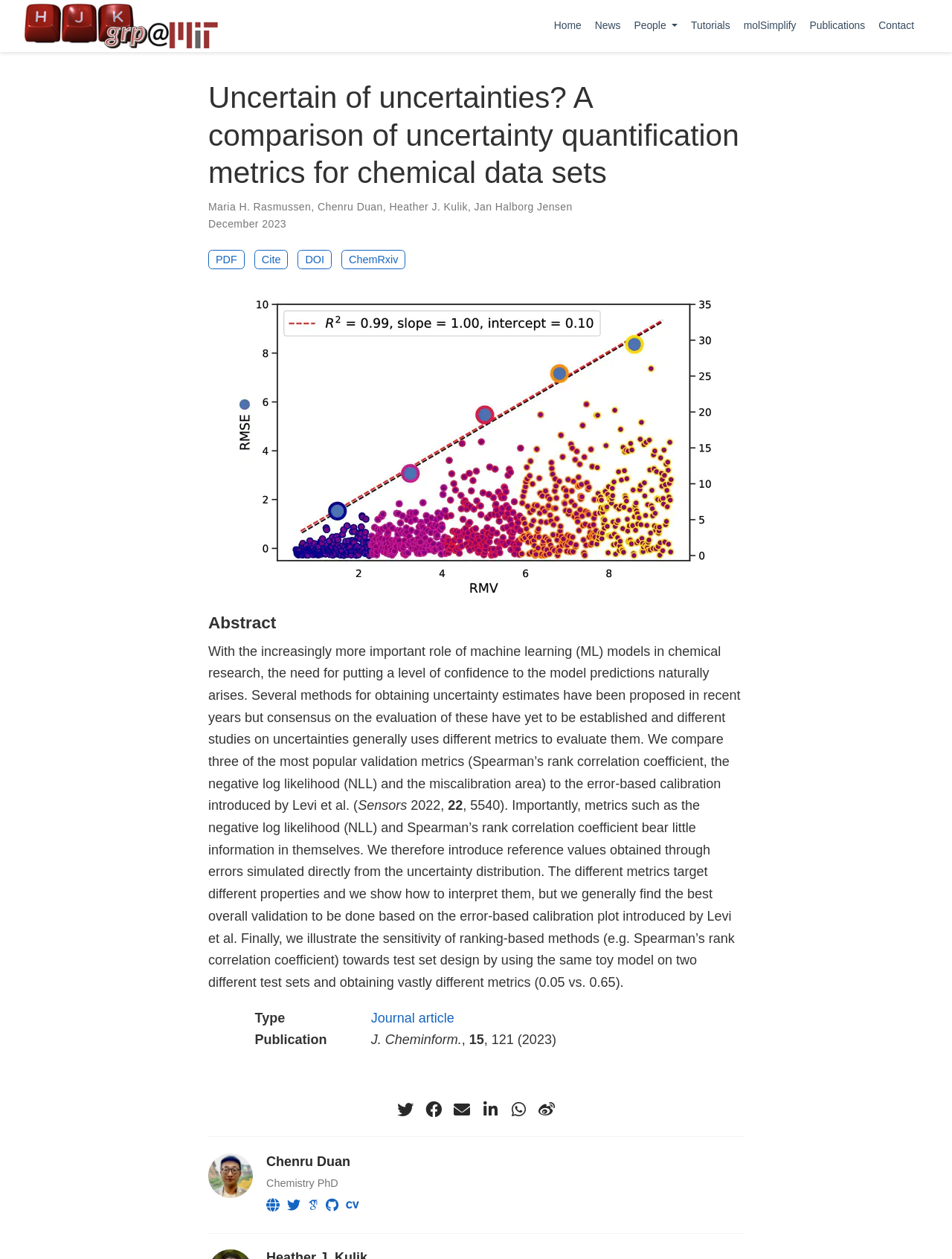Locate the bounding box coordinates of the UI element described by: "Chenru Duan". The bounding box coordinates should consist of four float numbers between 0 and 1, i.e., [left, top, right, bottom].

[0.28, 0.917, 0.368, 0.928]